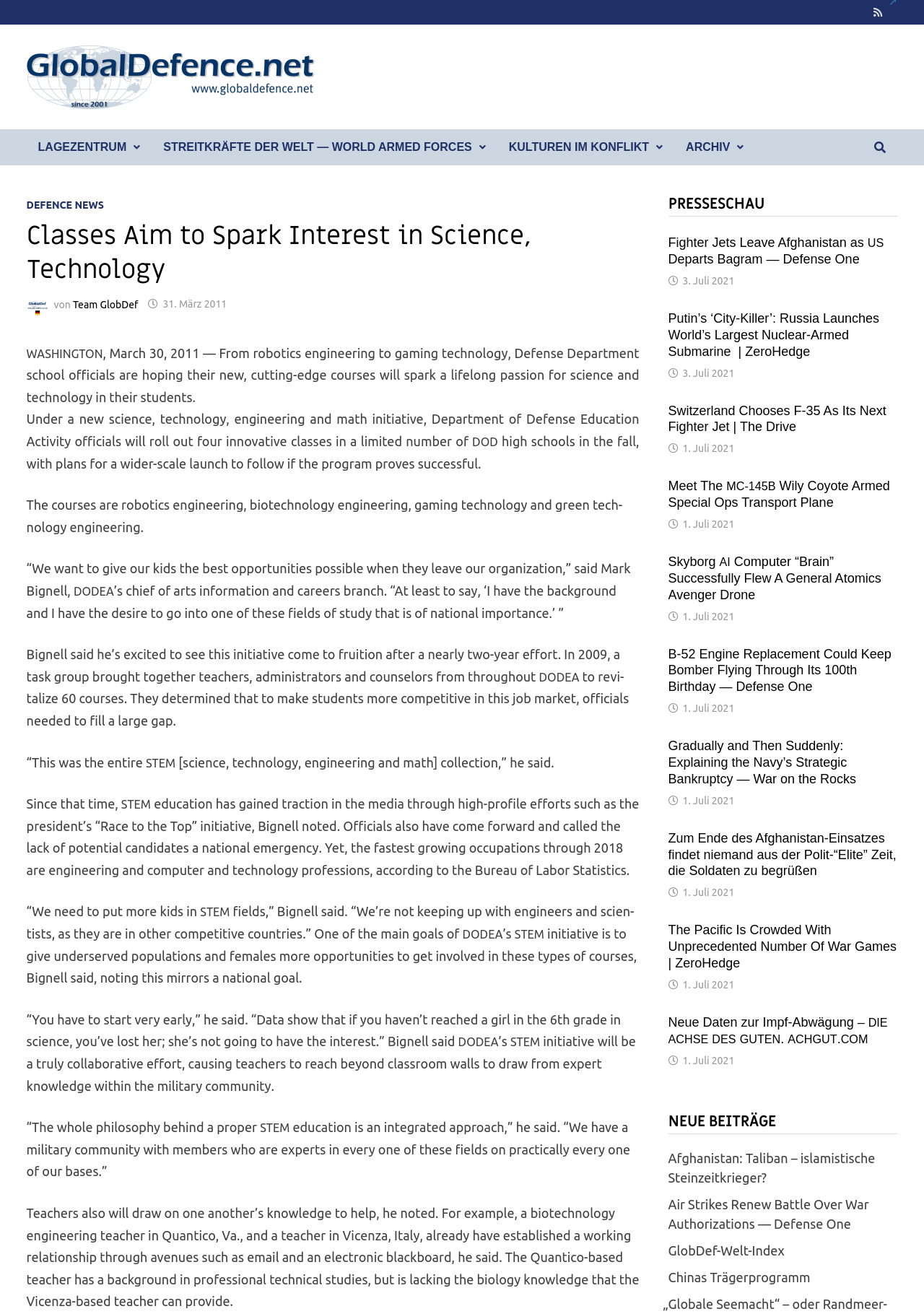Provide a short, one-word or phrase answer to the question below:
What is the purpose of the new classes?

To spark interest in STEM fields